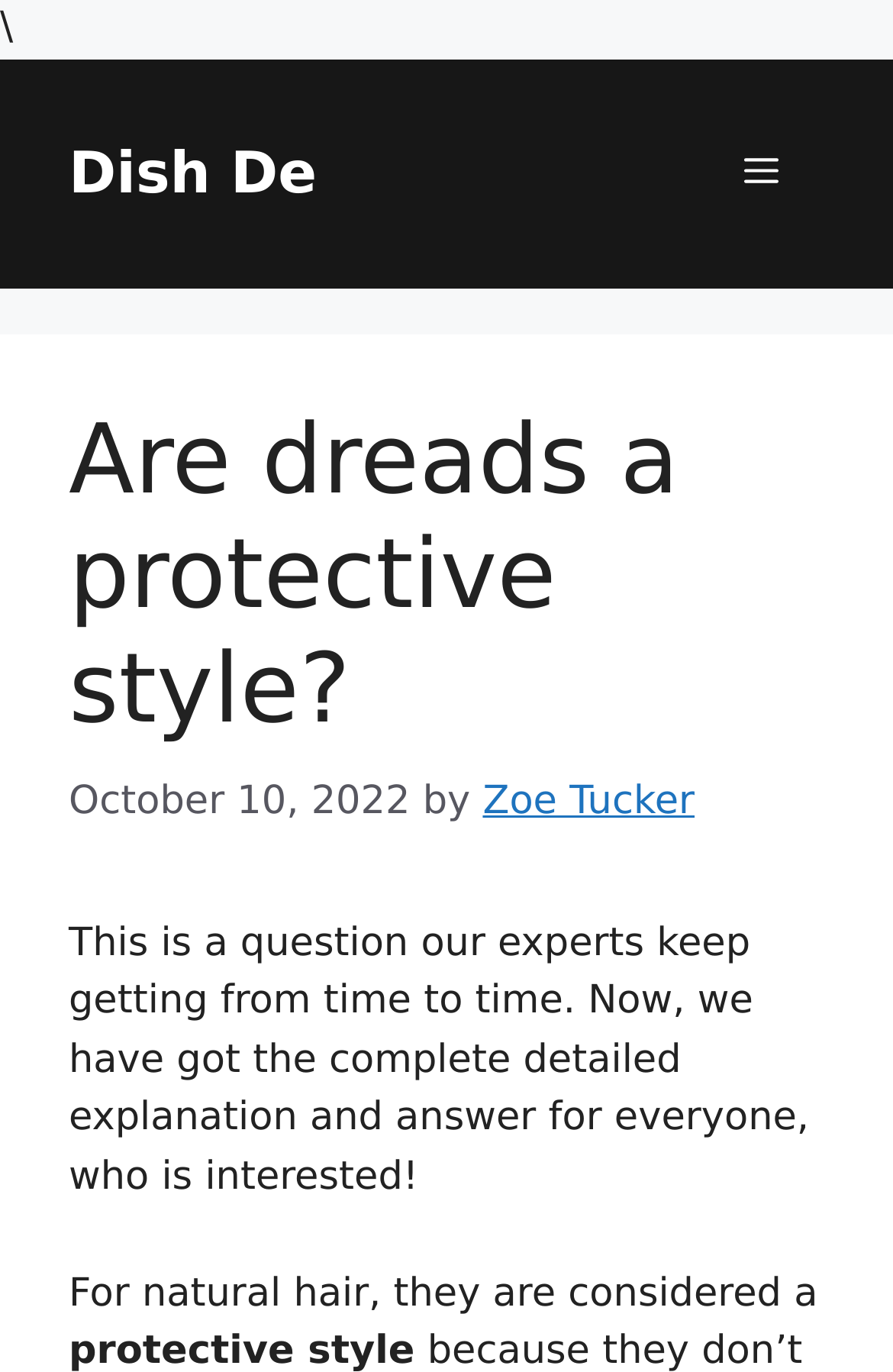Offer a meticulous caption that includes all visible features of the webpage.

The webpage is about a question related to natural hair, specifically whether dreads are a protective style. At the top of the page, there is a banner with the site's name, "Dish De", and a mobile toggle button on the right side. Below the banner, there is a header section with a heading that reads "Are dreads a protective style?" followed by a timestamp indicating the article was published on October 10, 2022, and the author's name, "Zoe Tucker".

The main content of the page starts with a paragraph that summarizes the article, stating that this is a frequently asked question and that the page provides a detailed explanation and answer for those interested. The text continues in the next paragraph, discussing how dreads are considered a protective style for natural hair.

There are no images on the page. The layout is simple, with a clear hierarchy of headings and text. The navigation menu is accessible via a button on the top right corner, which expands to reveal the primary menu.